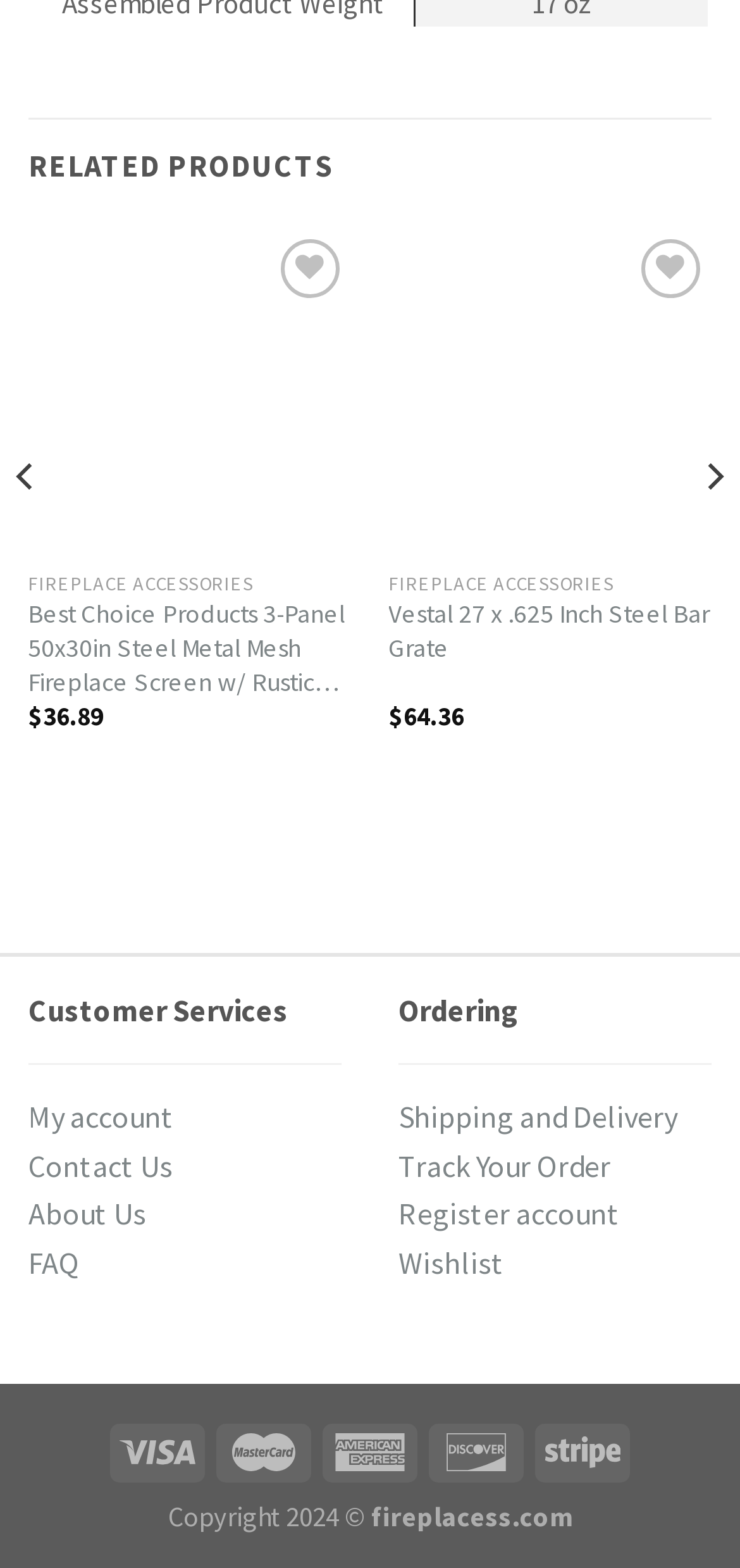What is the purpose of the 'Wishlist' button?
Look at the image and answer the question using a single word or phrase.

To add a product to a wishlist